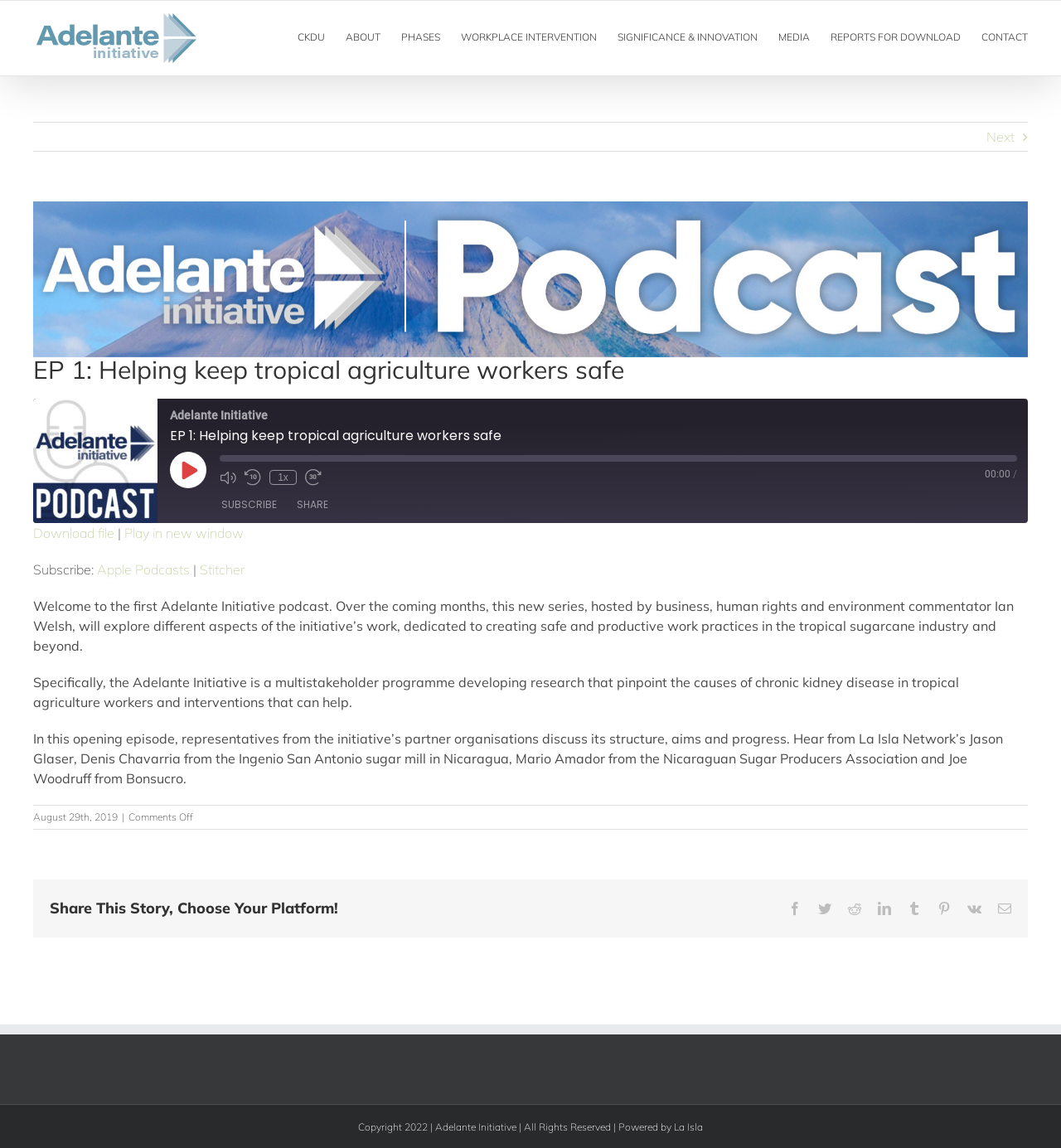What is the date of the podcast episode?
Give a single word or phrase as your answer by examining the image.

August 29th, 2019